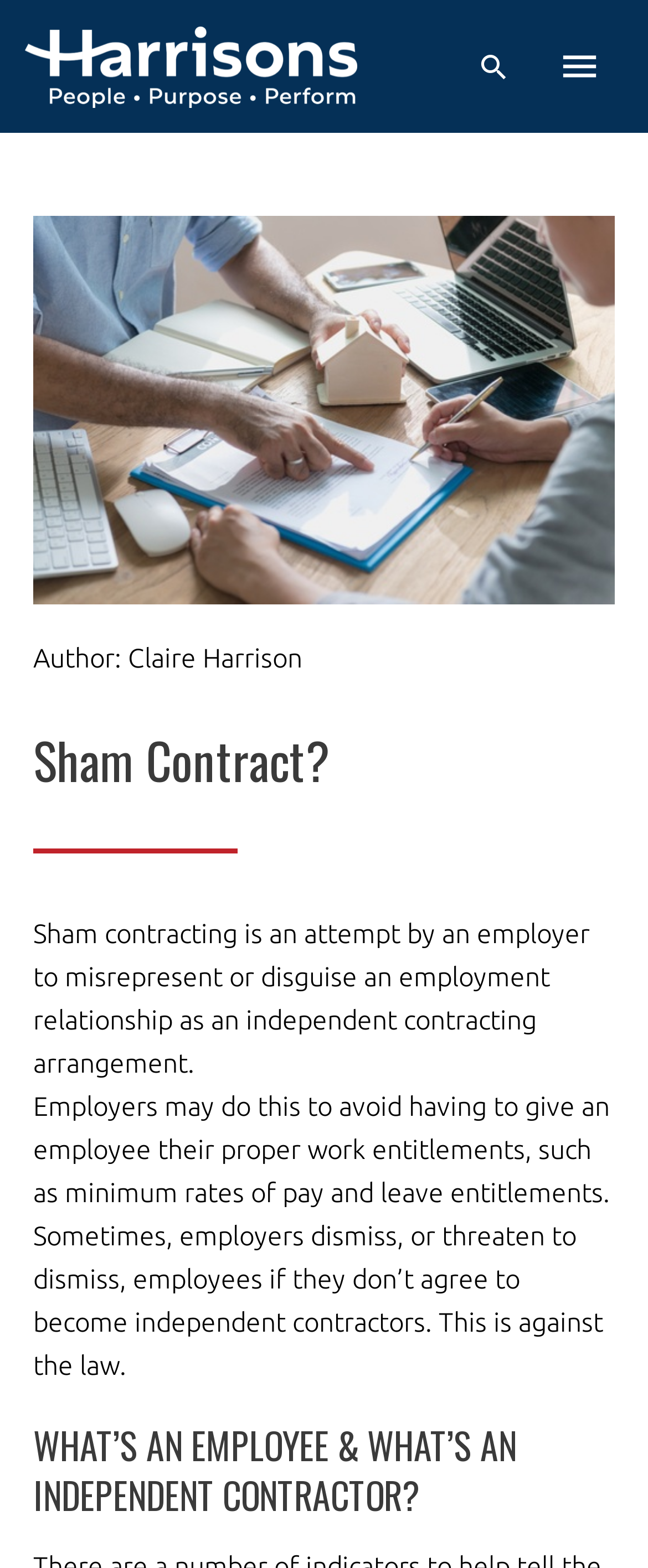Locate the bounding box for the described UI element: "Search". Ensure the coordinates are four float numbers between 0 and 1, formatted as [left, top, right, bottom].

[0.736, 0.032, 0.788, 0.053]